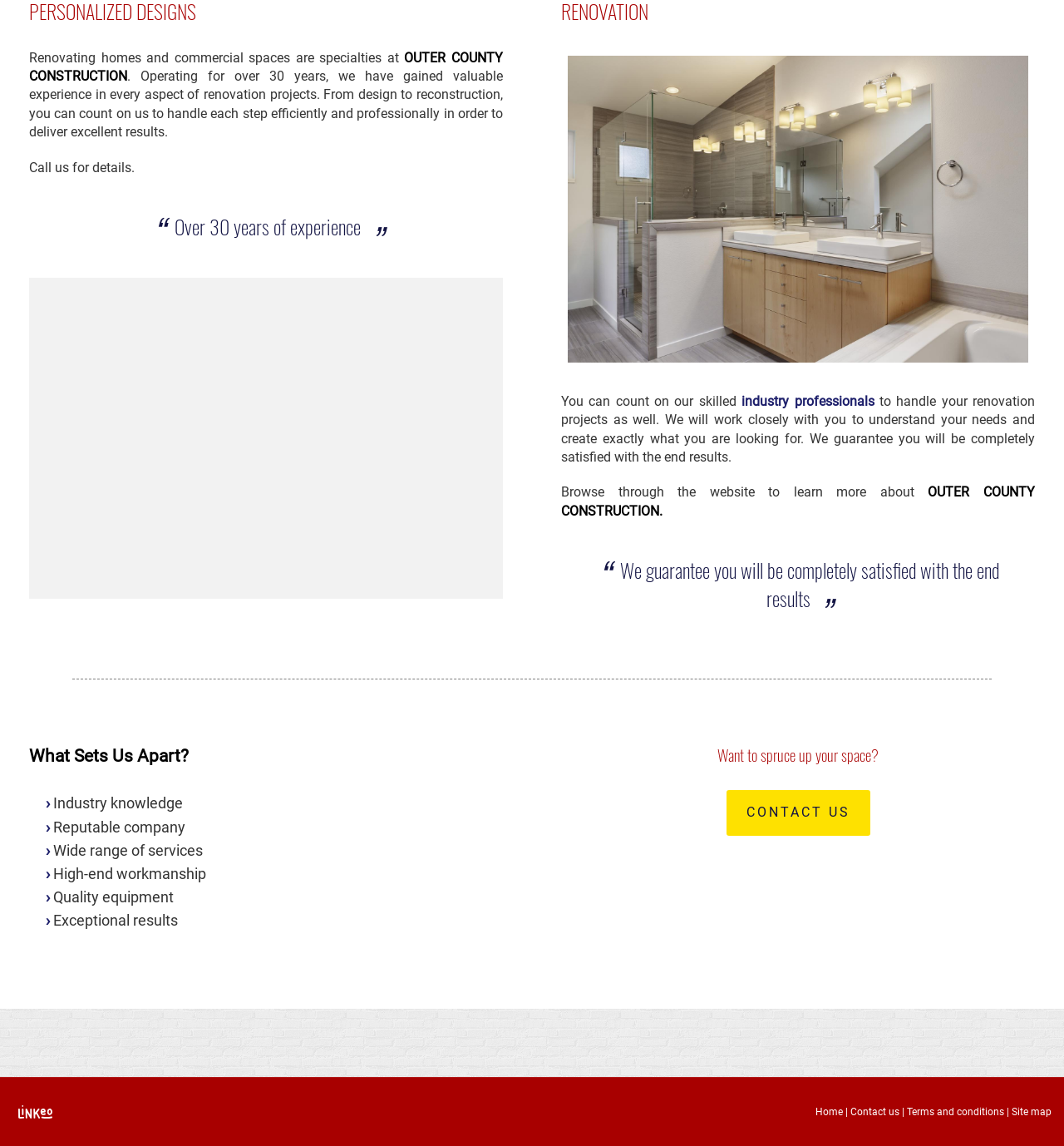What are the two counties mentioned for renovation services?
Look at the image and respond with a one-word or short phrase answer.

Suffolk County and Nassau County